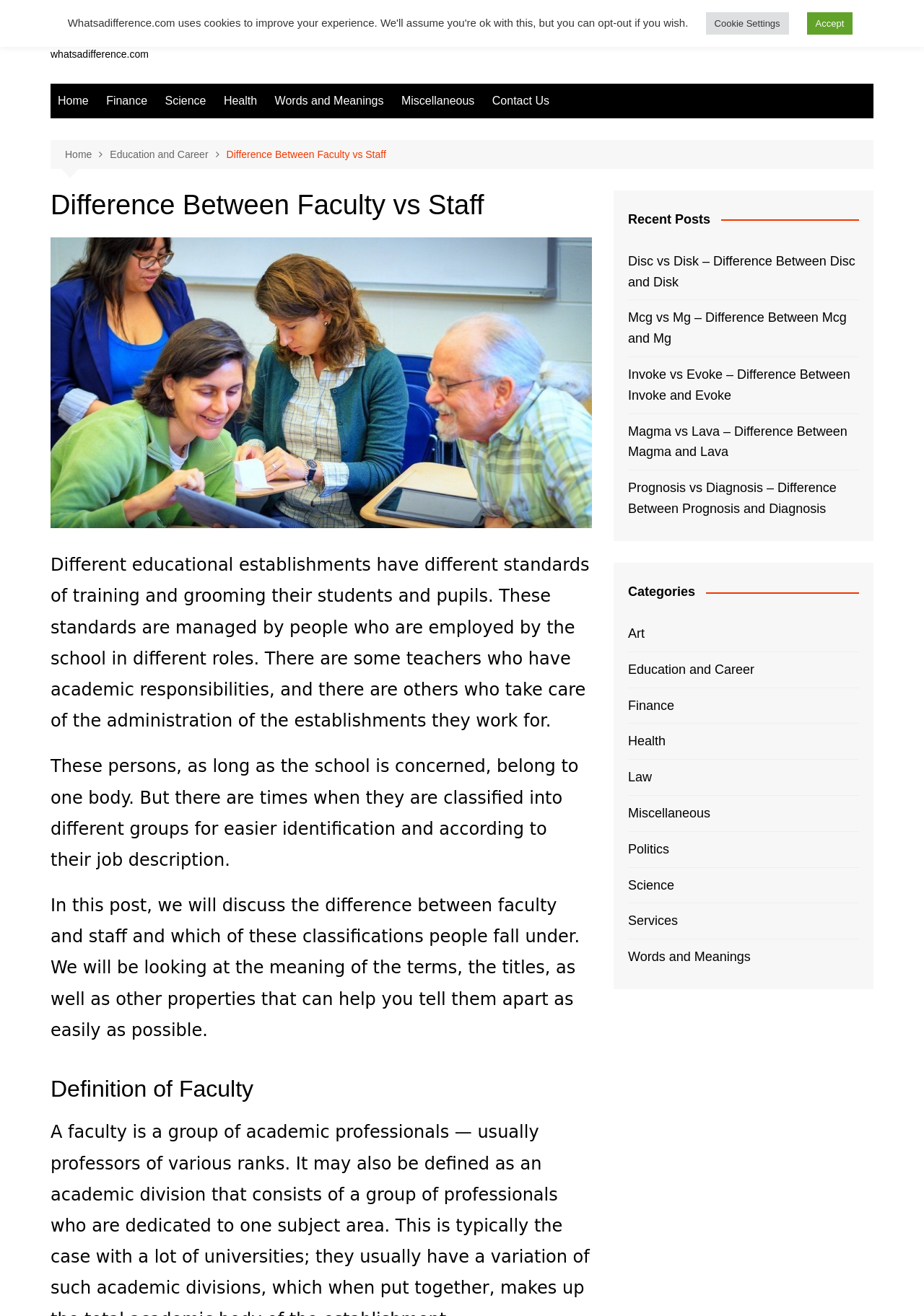Pinpoint the bounding box coordinates of the area that should be clicked to complete the following instruction: "go to home page". The coordinates must be given as four float numbers between 0 and 1, i.e., [left, top, right, bottom].

[0.055, 0.064, 0.104, 0.09]